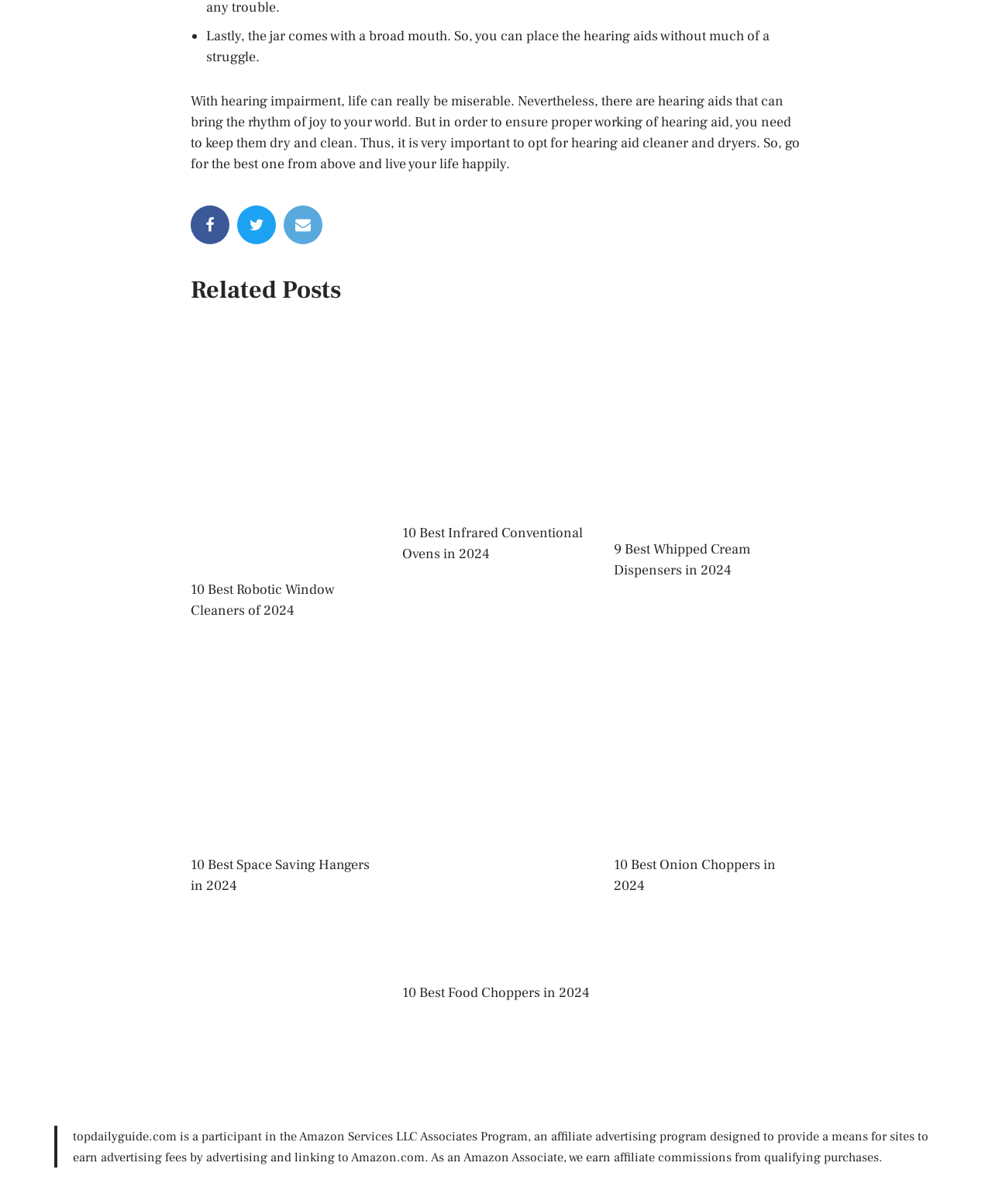What is the name of the affiliate program mentioned on the webpage?
Give a single word or phrase as your answer by examining the image.

Amazon Services LLC Associates Program